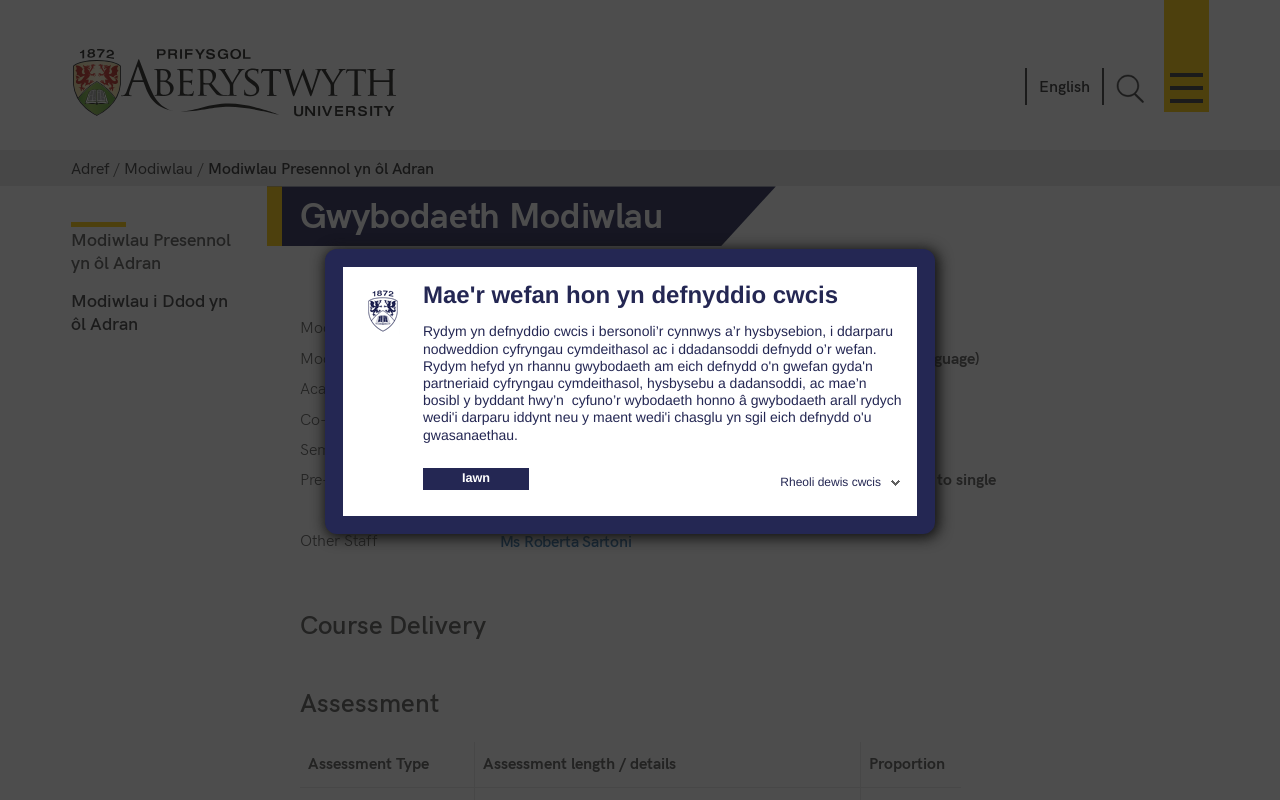Locate the bounding box coordinates of the segment that needs to be clicked to meet this instruction: "Change language to English".

[0.801, 0.085, 0.862, 0.132]